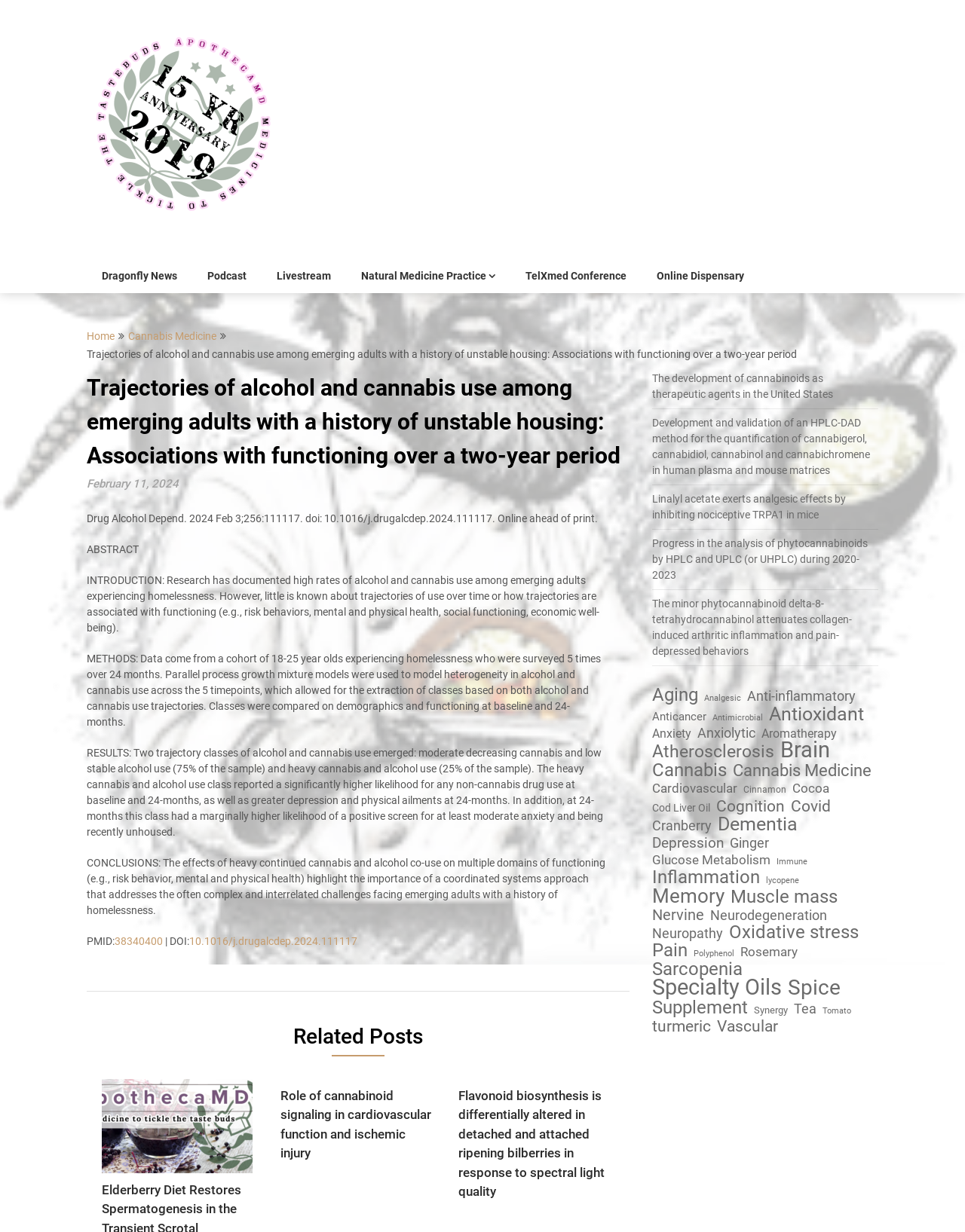Specify the bounding box coordinates of the element's region that should be clicked to achieve the following instruction: "Search for something". The bounding box coordinates consist of four float numbers between 0 and 1, in the format [left, top, right, bottom].

None